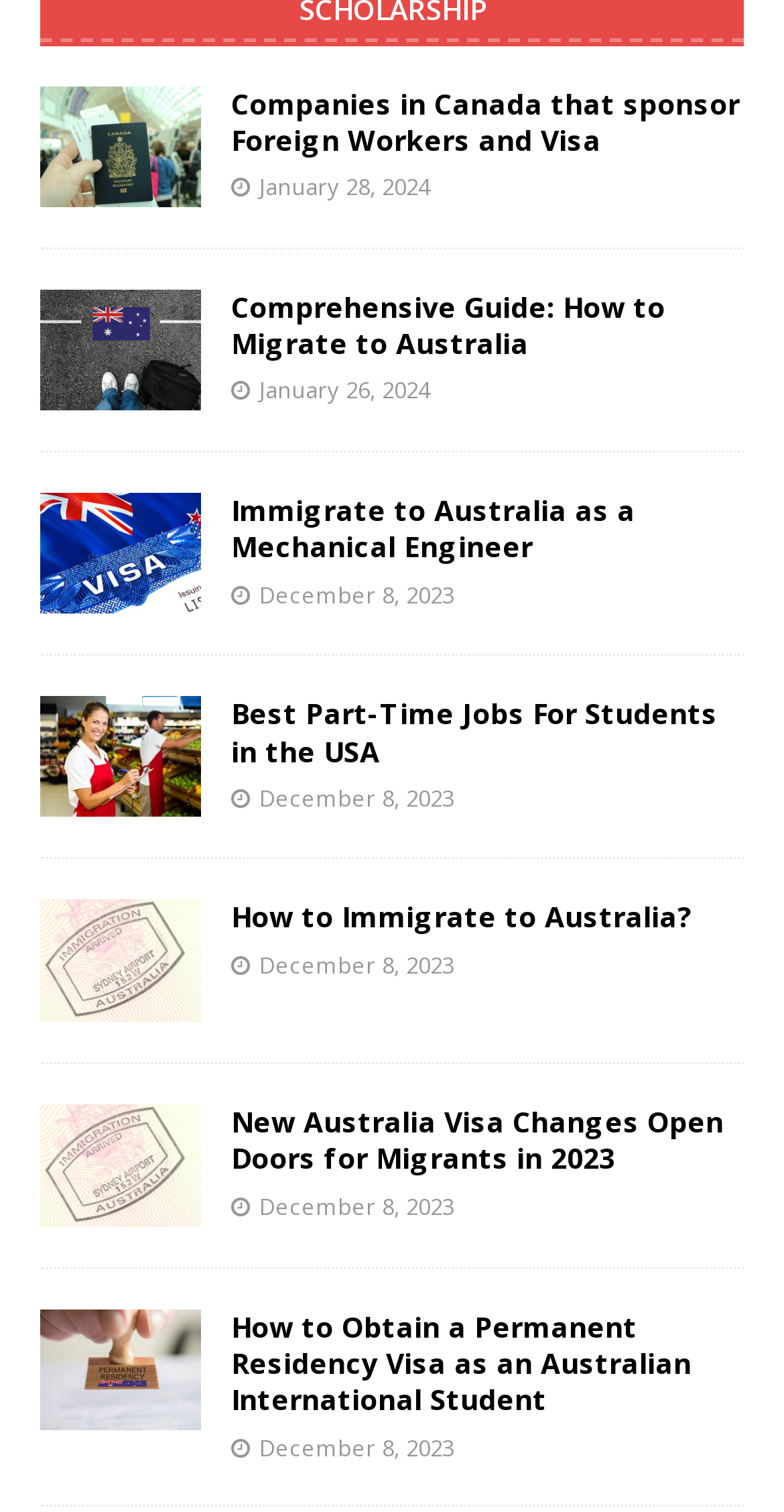Answer this question using a single word or a brief phrase:
How many articles are listed on this webpage?

9